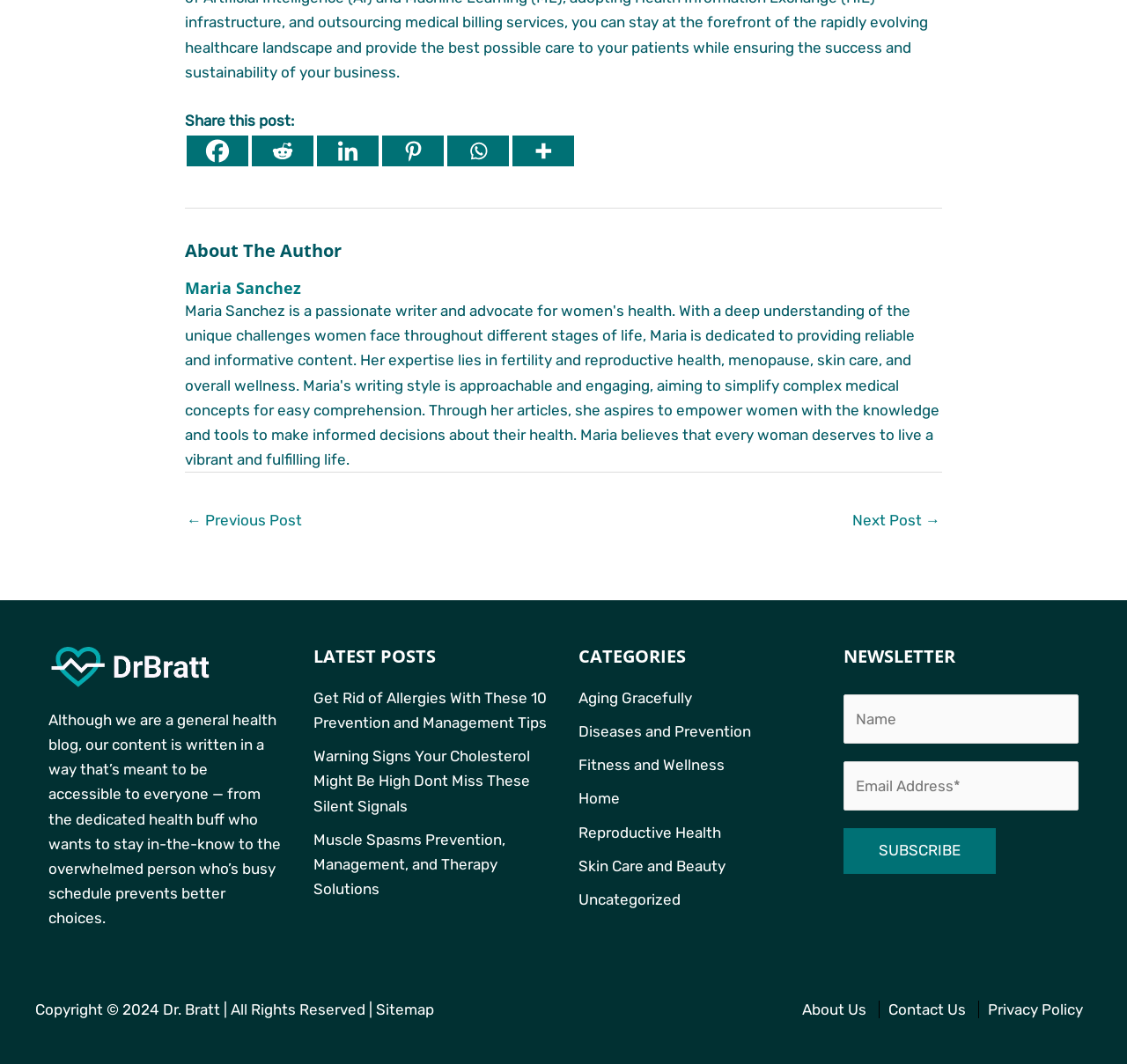How many links are provided in the footer section?
Refer to the image and give a detailed answer to the question.

The answer can be found by counting the number of links provided in the footer section, which are Copyright, Dr. Bratt, Sitemap, About Us, Contact Us, and Privacy Policy.